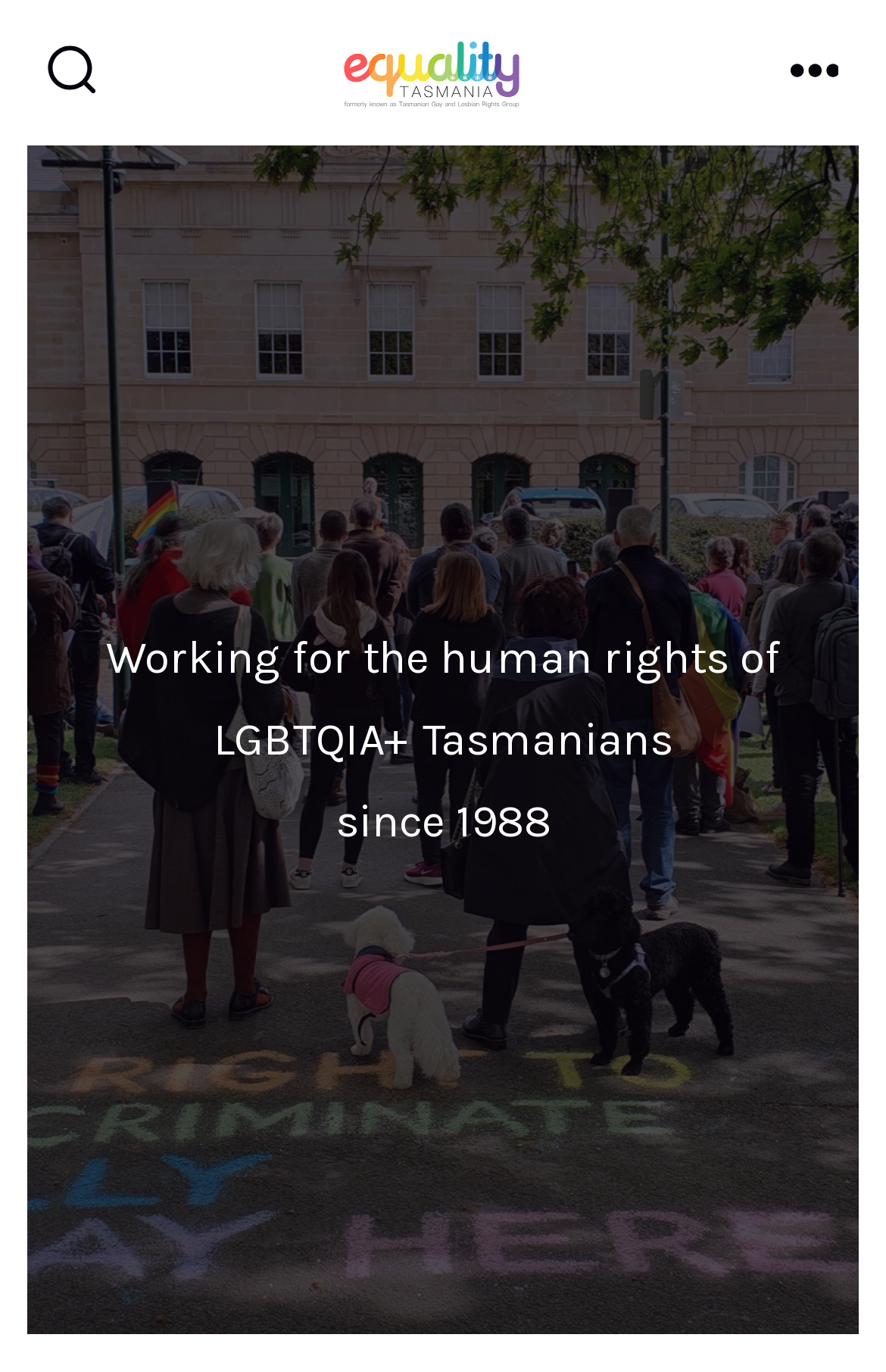Please determine the bounding box coordinates for the UI element described as: "Menu".

[0.861, 0.013, 0.978, 0.093]